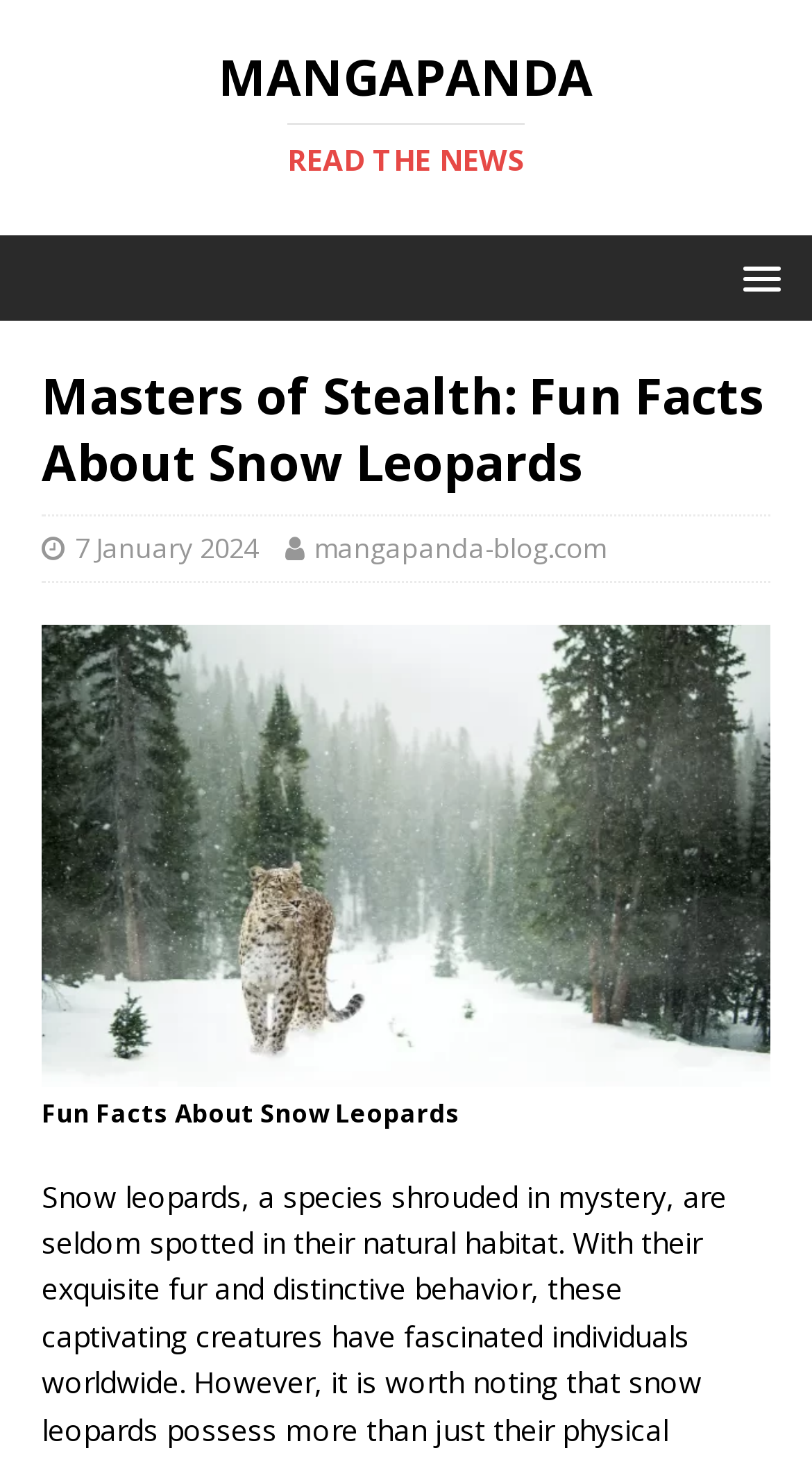Give a one-word or short-phrase answer to the following question: 
What is the URL of the blog?

mangapanda-blog.com